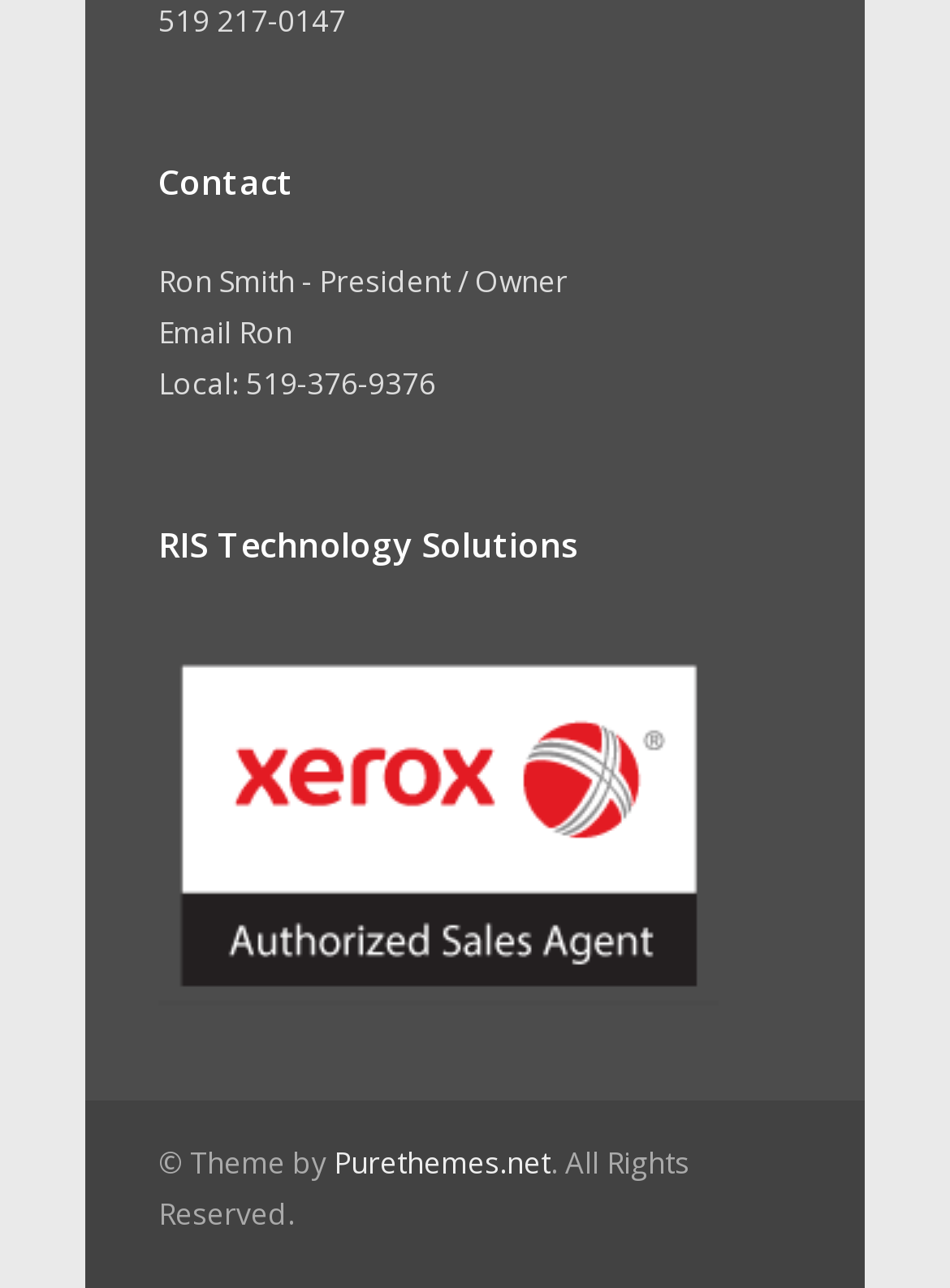Identify the bounding box coordinates for the UI element described as: "Purethemes.net".

[0.351, 0.887, 0.579, 0.919]